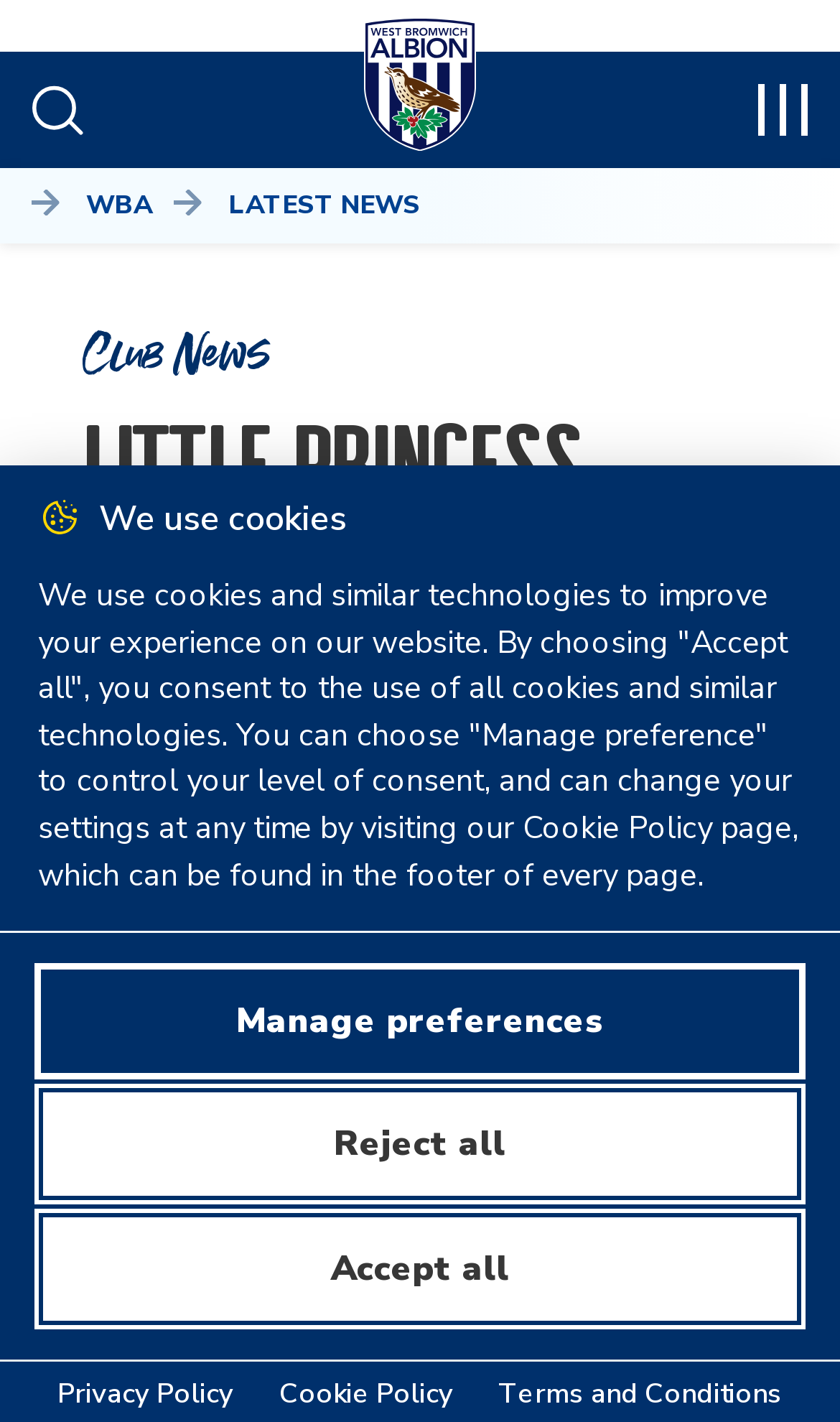What is the name of the stadium?
Please give a detailed answer to the question using the information shown in the image.

I found the answer by looking at the image element with the alt text 'The Hawthorns', which is located at the bottom of the page. This image is likely a logo or a representation of the stadium, and the alt text provides the name of the stadium.